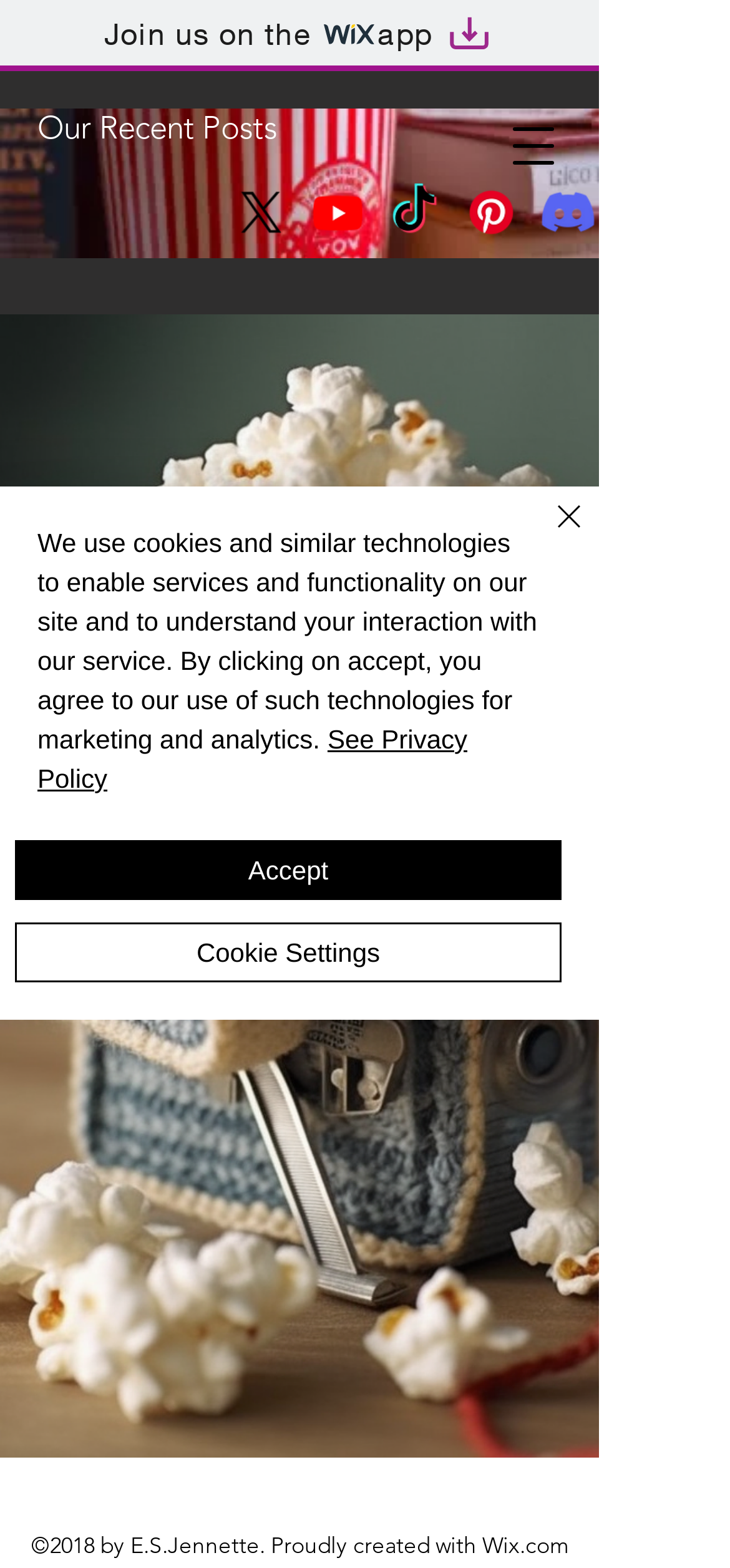How many social media links are available in the social bar?
Please provide a single word or phrase answer based on the image.

5